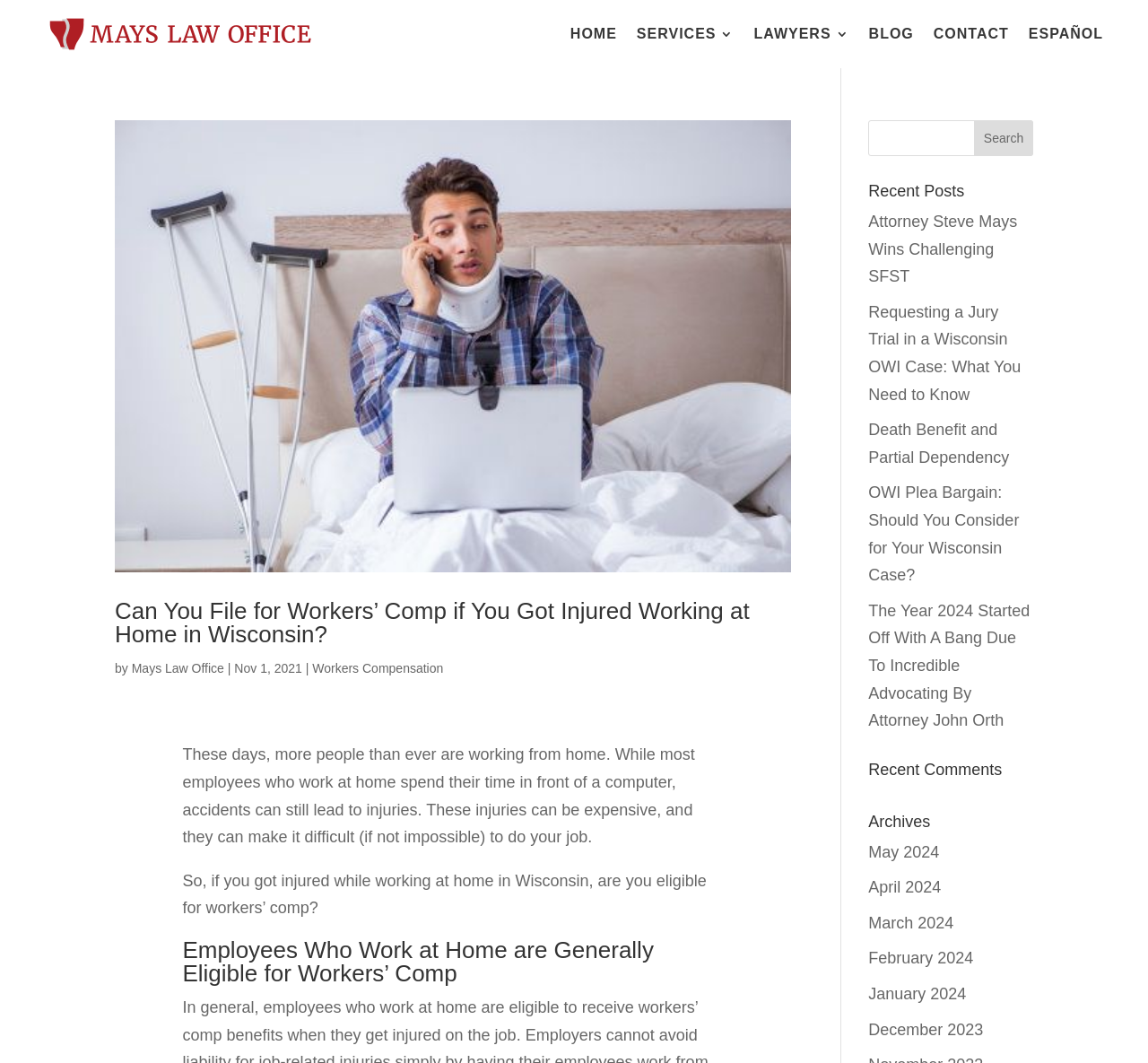Show me the bounding box coordinates of the clickable region to achieve the task as per the instruction: "Read the blog post about workers comp if you got injured working at home".

[0.1, 0.113, 0.689, 0.538]